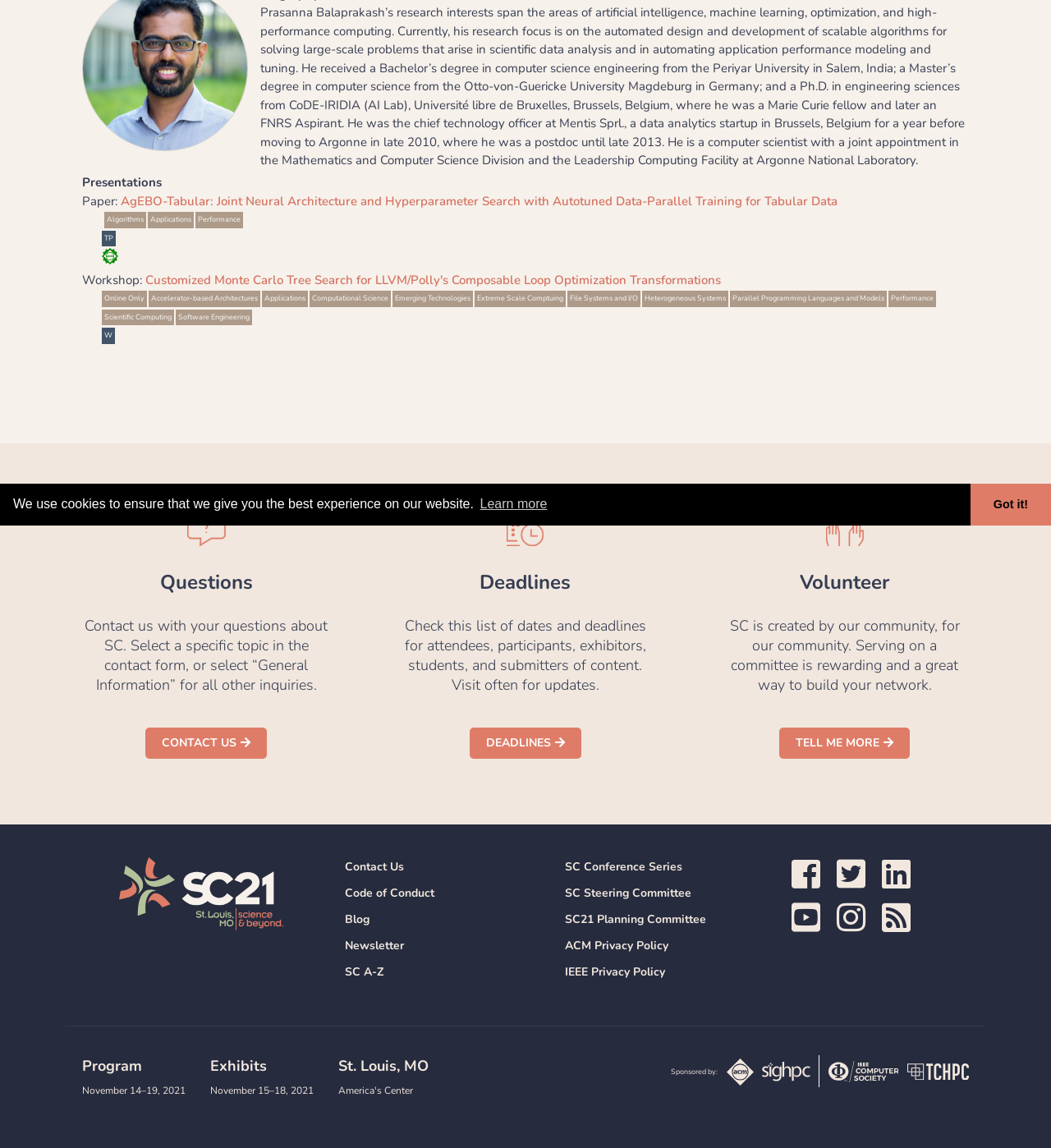Return the bounding box coordinates of the UI element that corresponds to this description: "RSS Feed". The coordinates must be given as four float numbers in the range of 0 and 1, [left, top, right, bottom].

[0.839, 0.798, 0.866, 0.814]